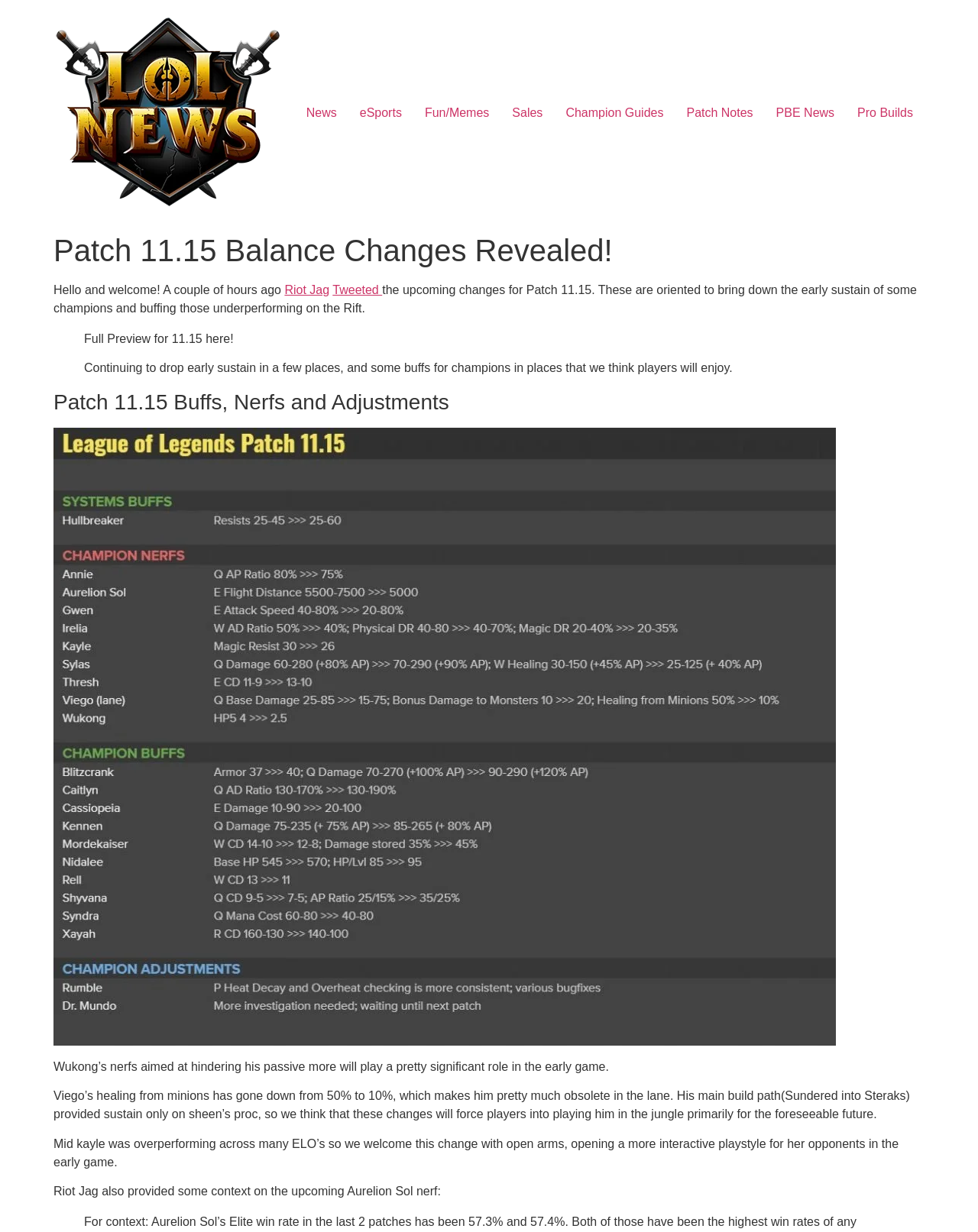Determine the bounding box coordinates of the clickable element necessary to fulfill the instruction: "Read the full preview for Patch 11.15". Provide the coordinates as four float numbers within the 0 to 1 range, i.e., [left, top, right, bottom].

[0.086, 0.27, 0.239, 0.28]